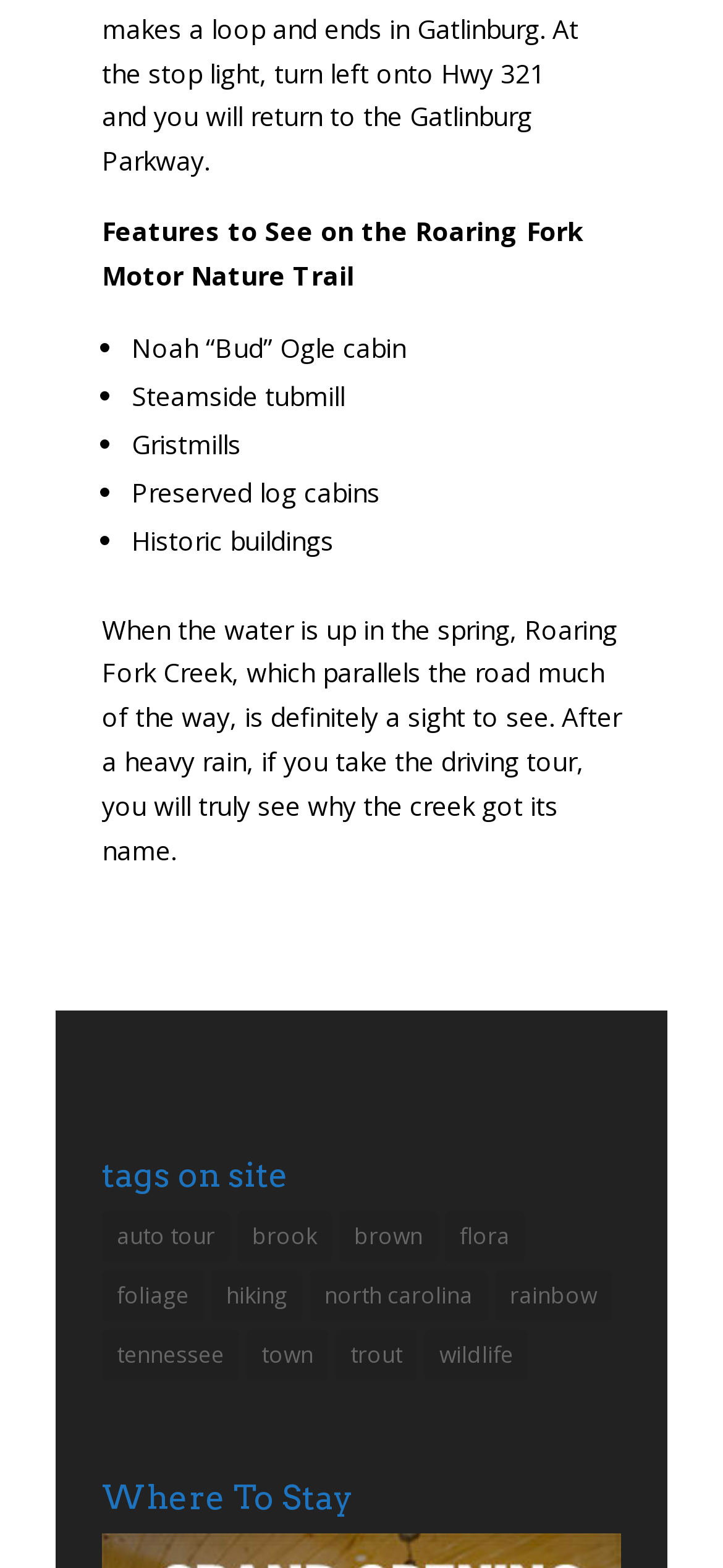How many items are related to 'hiking'?
Please provide a single word or phrase answer based on the image.

10